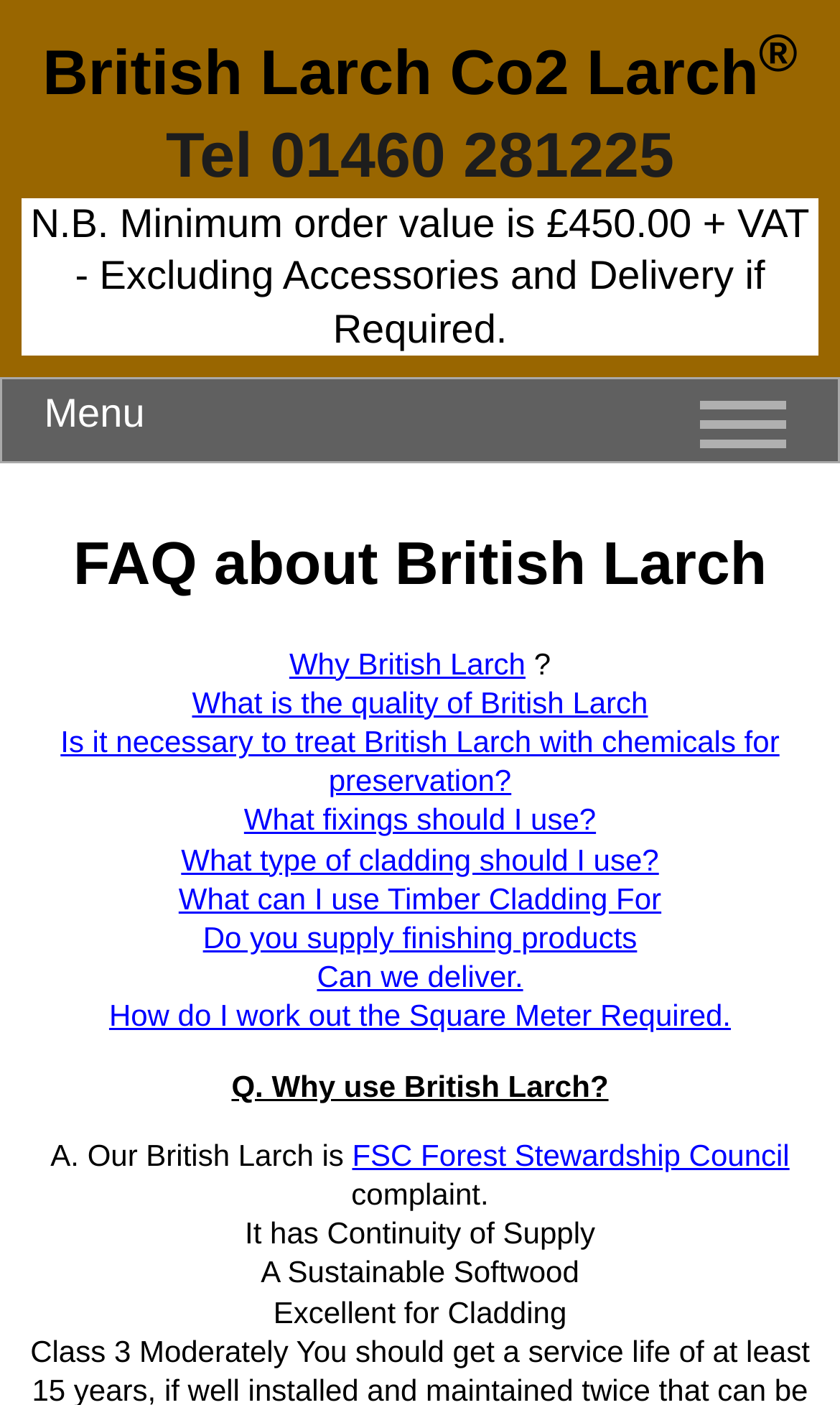Please identify the bounding box coordinates of the clickable element to fulfill the following instruction: "Click the 'Menu' button". The coordinates should be four float numbers between 0 and 1, i.e., [left, top, right, bottom].

[0.0, 0.268, 1.0, 0.329]